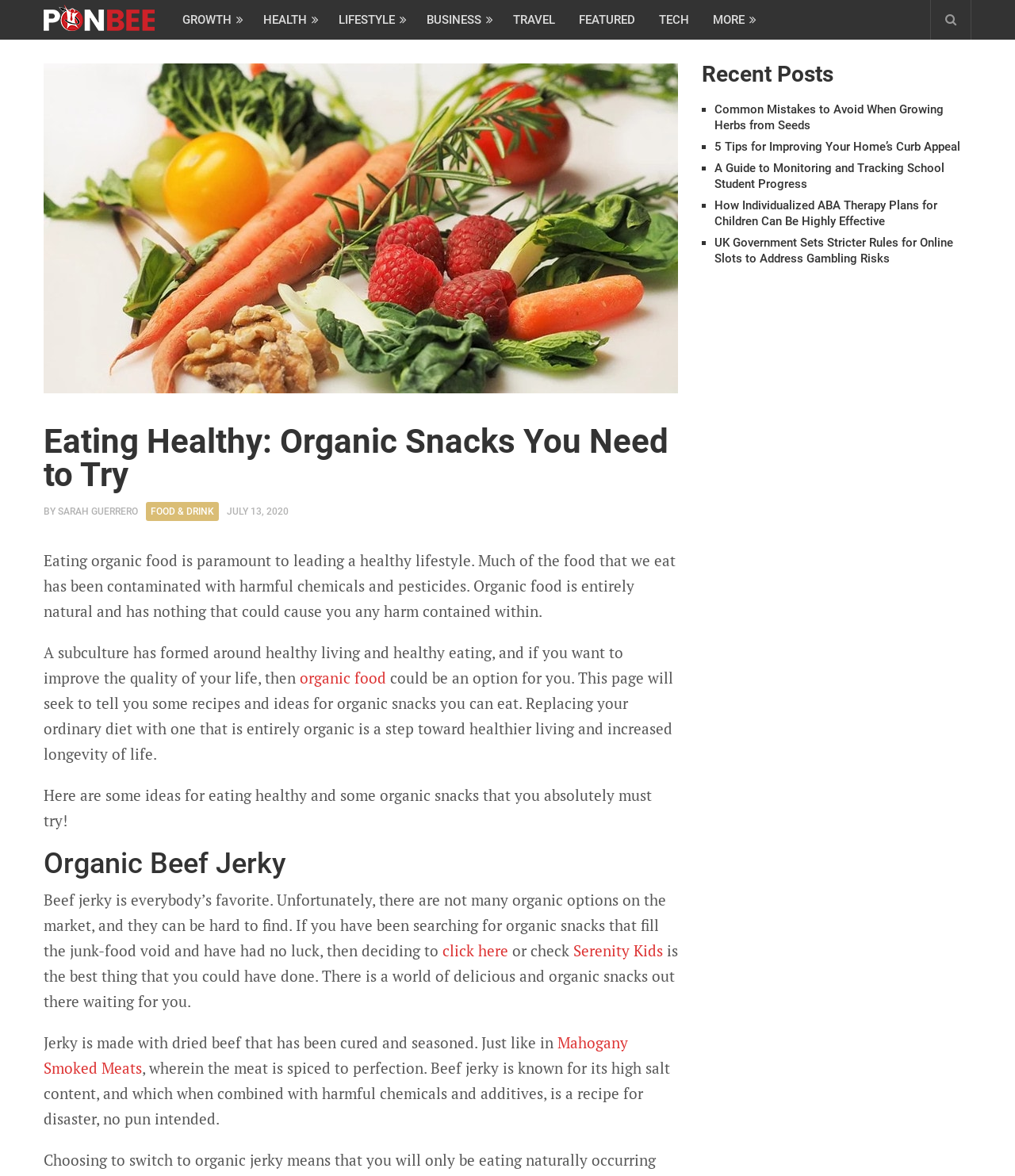What is the first organic snack idea mentioned in the article?
Look at the image and construct a detailed response to the question.

The article discusses various organic snack ideas, and the first one mentioned is beef jerky, specifically organic beef jerky.